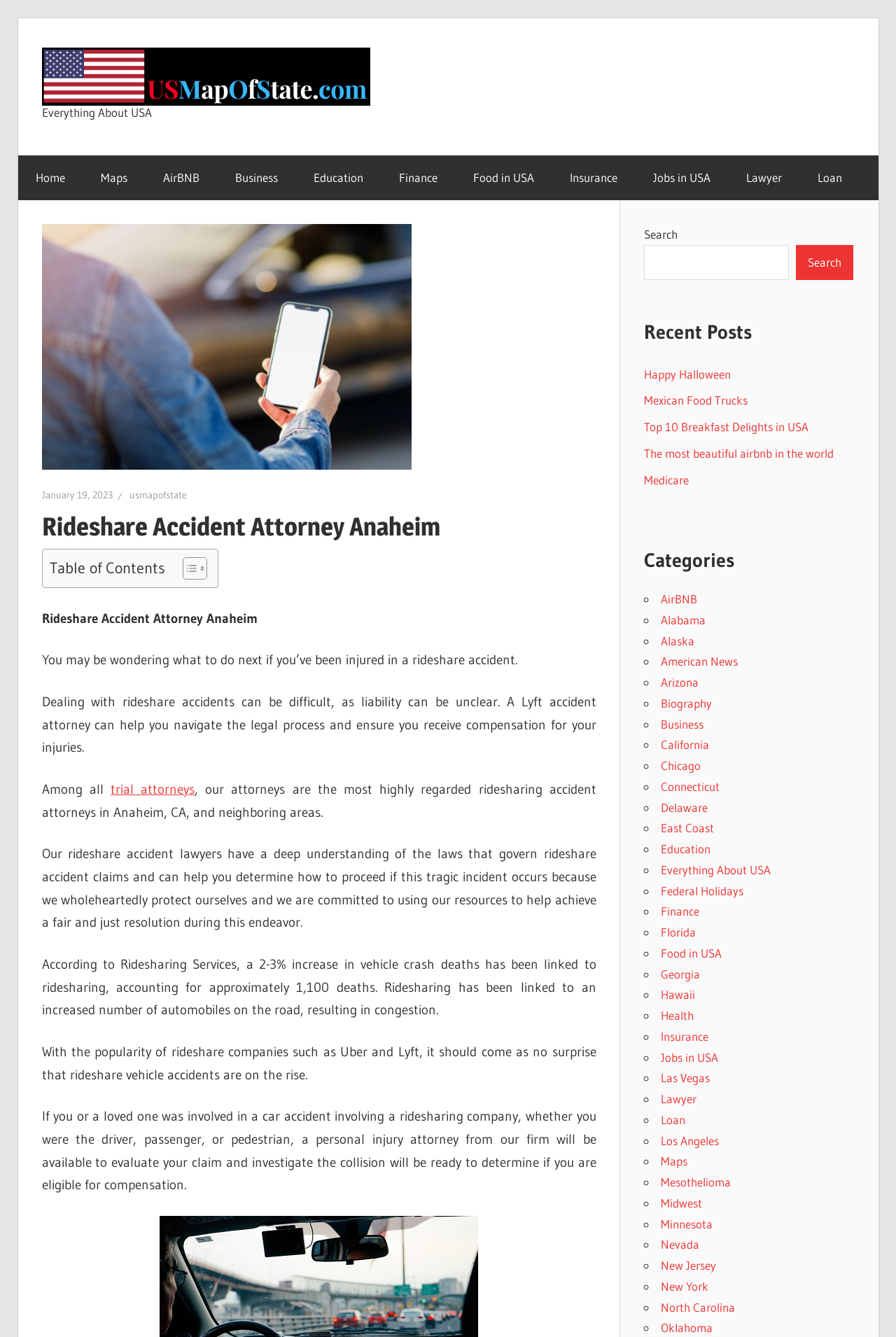Please use the details from the image to answer the following question comprehensively:
What is the purpose of the webpage?

The webpage appears to be a blog post or an article that provides information about rideshare accident attorneys in Anaheim, CA, and how they can help individuals who have been injured in rideshare accidents.